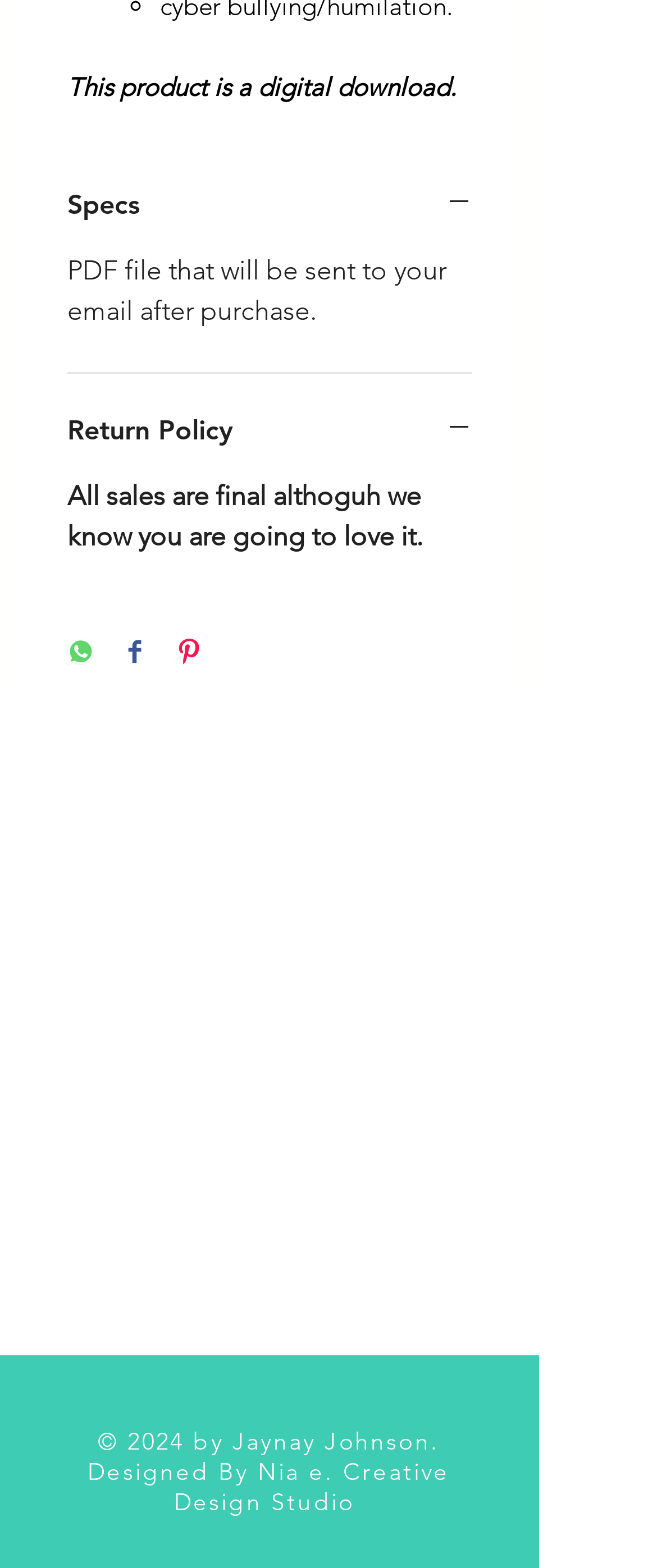Identify the bounding box coordinates for the element that needs to be clicked to fulfill this instruction: "Click the 'Specs' button". Provide the coordinates in the format of four float numbers between 0 and 1: [left, top, right, bottom].

[0.103, 0.12, 0.718, 0.142]